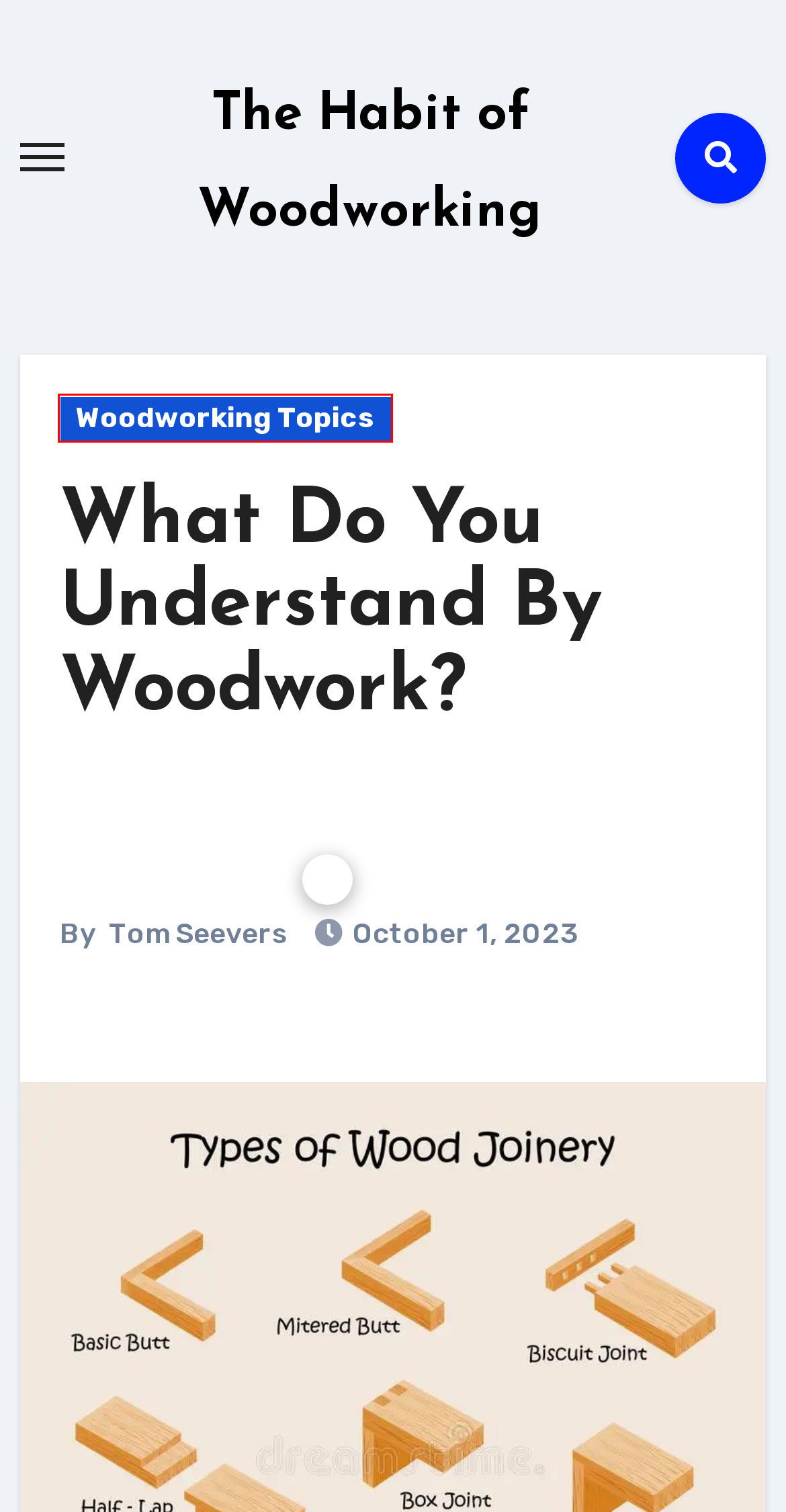Given a screenshot of a webpage featuring a red bounding box, identify the best matching webpage description for the new page after the element within the red box is clicked. Here are the options:
A. Tom Seevers, Author at The Habit of Woodworking
B. February 2024 - The Habit of Woodworking
C. Does Titebond Wood Glue Contain Formaldehyde? - The Habit of Woodworking
D. Is Craftsman Tools Still Made In The Usa? - The Habit of Woodworking
E. December 2023 - The Habit of Woodworking
F. The Habit of Woodworking -
G. Woodworking Topics Archives - The Habit of Woodworking
H. October 2023 - The Habit of Woodworking

G